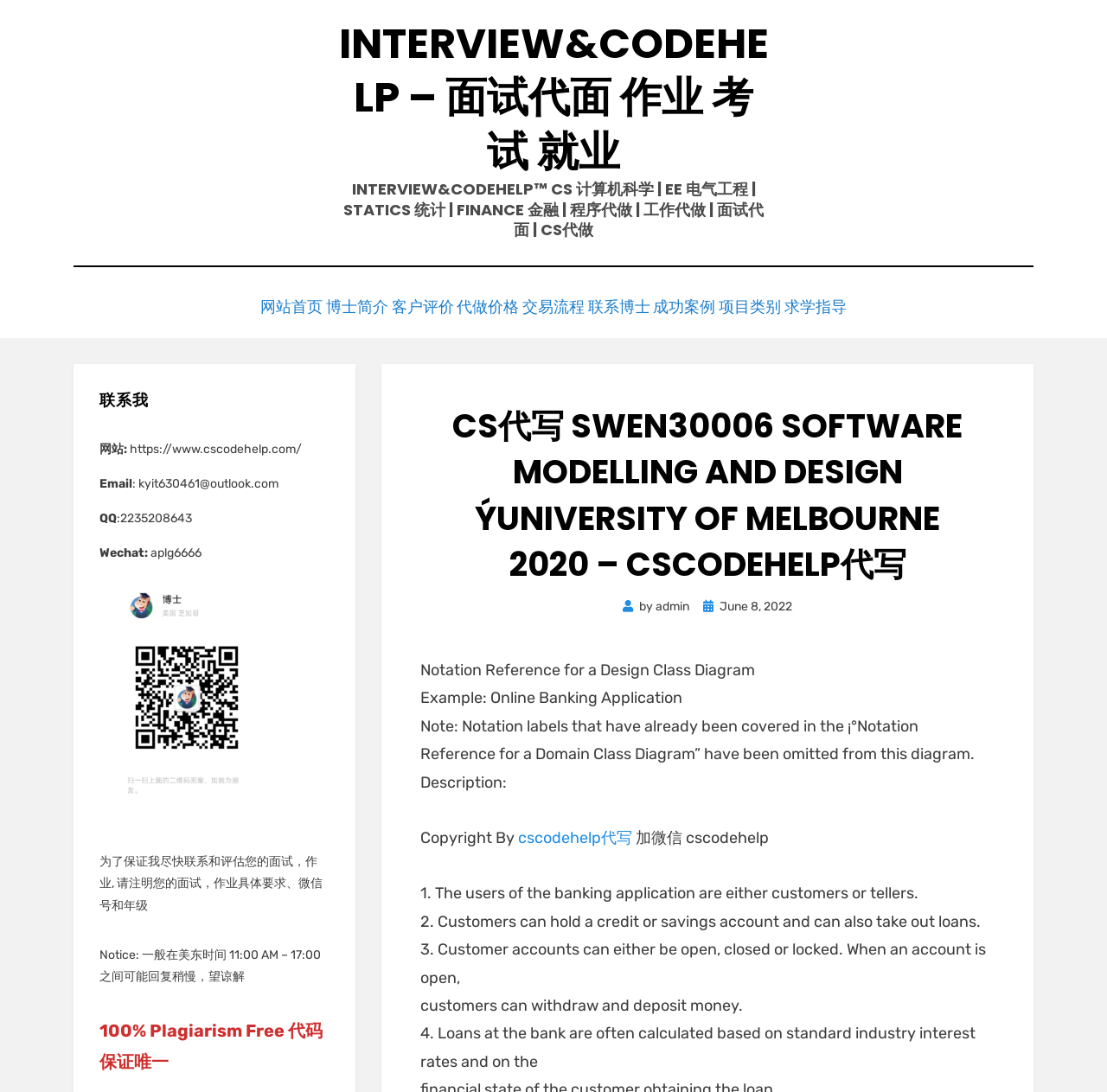Using the given description, provide the bounding box coordinates formatted as (top-left x, top-left y, bottom-right x, bottom-right y), with all values being floating point numbers between 0 and 1. Description: June 8, 2022November 3, 2022

[0.635, 0.545, 0.716, 0.558]